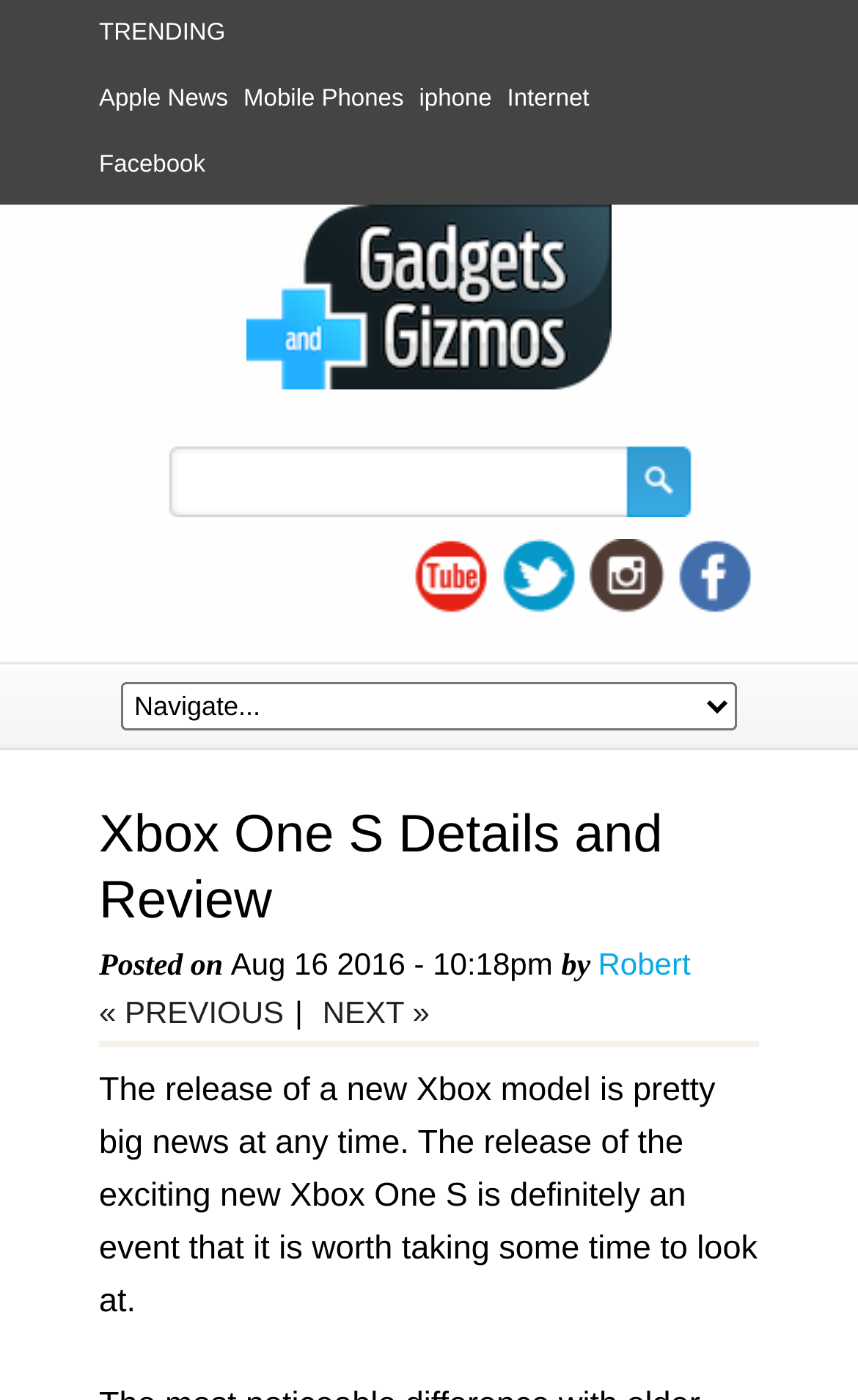Give a detailed account of the webpage.

The webpage is about the Xbox One S, with the title "Xbox One S Details and Review" at the top. Below the title, there is a section with the post's metadata, including the date "Aug 16 2016 - 10:18pm" and the author "Robert". 

On the top-left corner, there is a "TRENDING" label, followed by a row of links to popular topics such as "Apple News", "Mobile Phones", "iPhone", and "Internet". Below this row, there is a link to "Facebook". 

On the right side of the page, there is a search bar with a textbox and a button. Below the search bar, there are links to social media platforms, including "YouTube", "Twitter", "Instagram", and "Facebook". 

In the main content area, there is a long paragraph of text that summarizes the release of the Xbox One S, stating that it is a significant event worth taking some time to look at. 

At the bottom of the page, there are navigation links to previous and next articles, with a "« PREVIOUS" link on the left and a "NEXT »" link on the right, separated by a vertical bar.